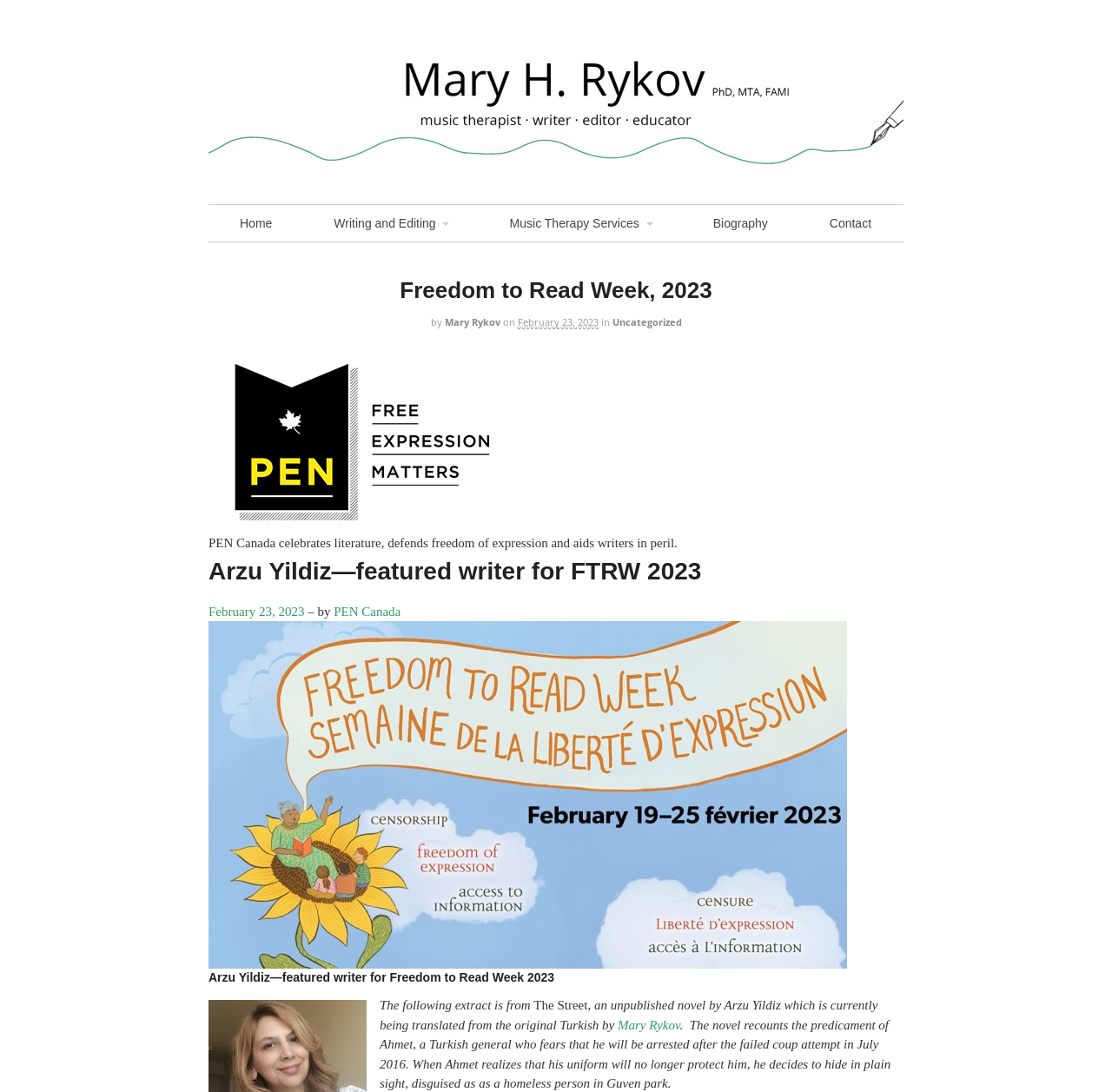Identify the bounding box coordinates of the area you need to click to perform the following instruction: "Learn more about Music Therapy Services".

[0.447, 0.188, 0.597, 0.221]